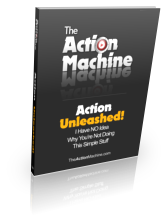What is the website link mentioned on the book cover?
Please provide a detailed answer to the question.

The footer of the book cover includes the website link 'TheActionMachine.com', inviting readers to explore further and learn more about the strategies and resources offered by the book.